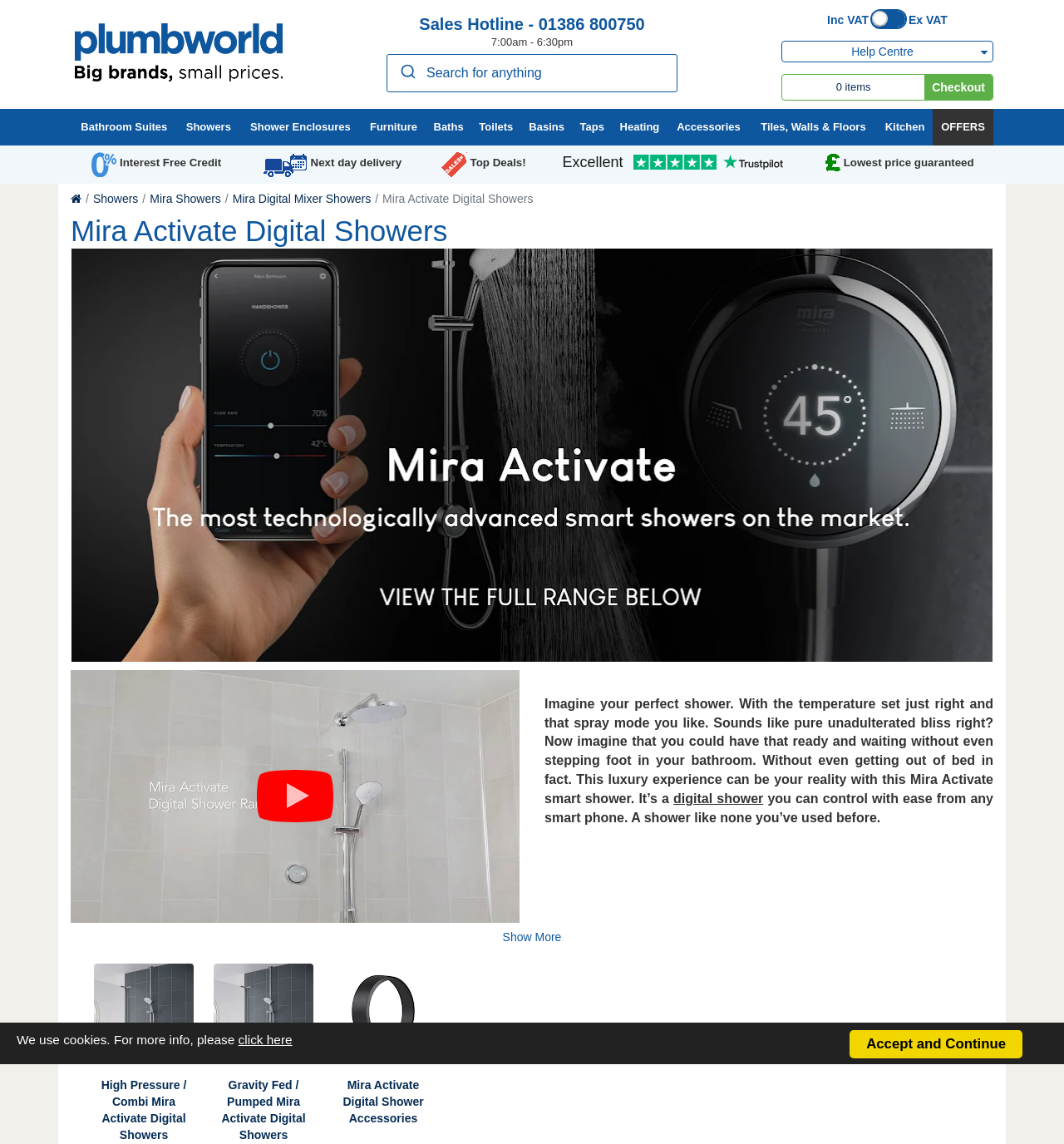Find the bounding box coordinates of the element to click in order to complete this instruction: "View Bathroom Suites". The bounding box coordinates must be four float numbers between 0 and 1, denoted as [left, top, right, bottom].

[0.066, 0.095, 0.167, 0.127]